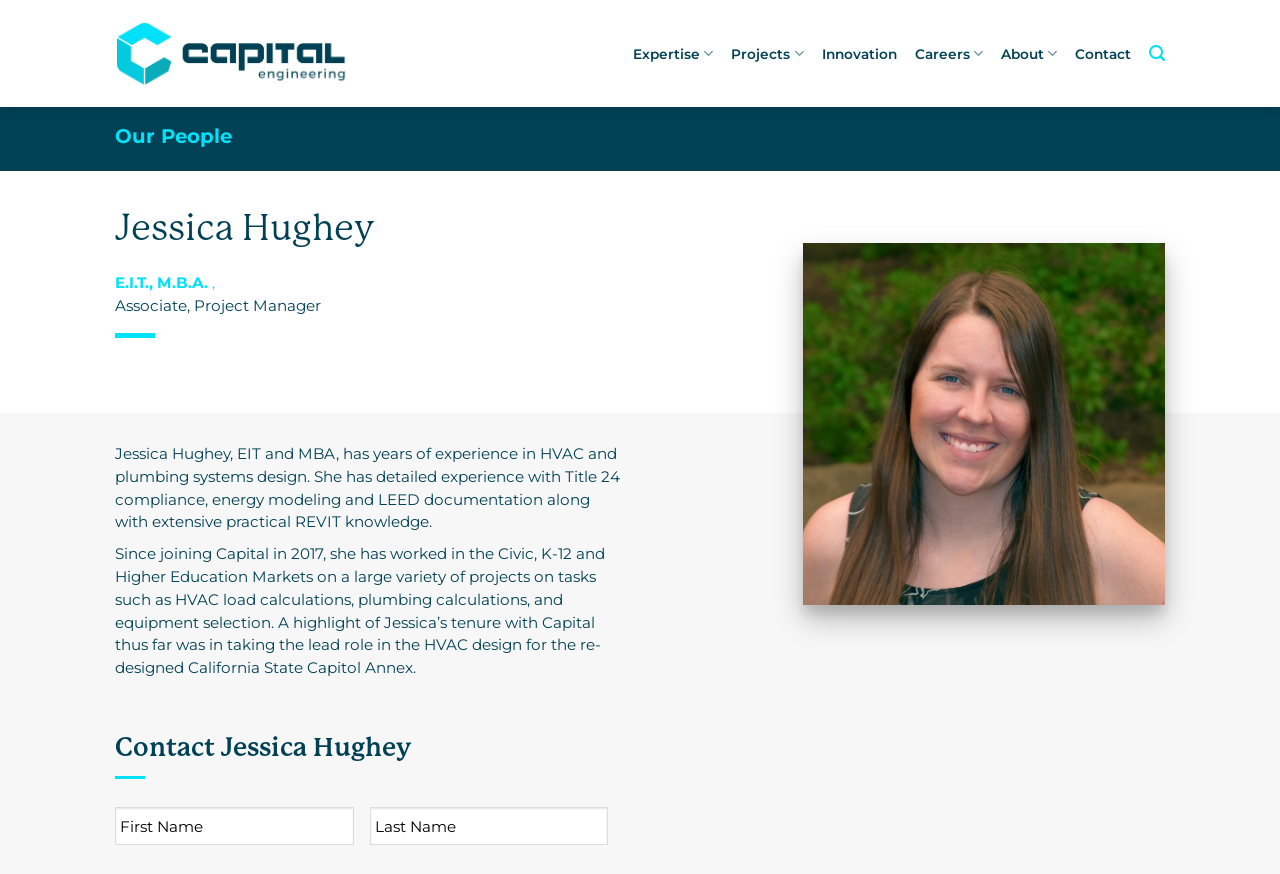Show me the bounding box coordinates of the clickable region to achieve the task as per the instruction: "Click on the 'Reach Us' link".

None